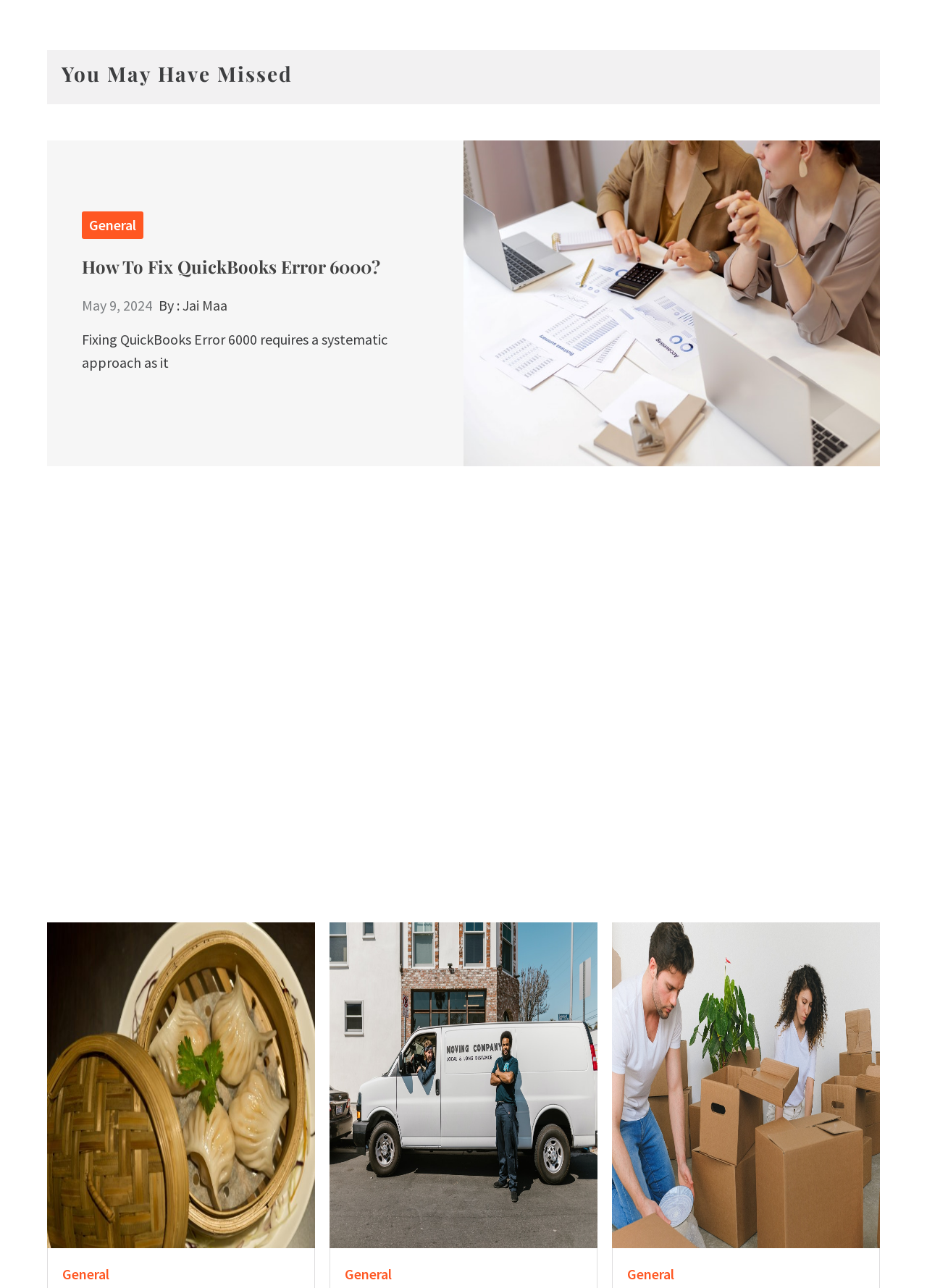Identify the bounding box coordinates of the section to be clicked to complete the task described by the following instruction: "Explore the topic '5 effects To Consider before Hiring the Stylish Packers and Movers'". The coordinates should be four float numbers between 0 and 1, formatted as [left, top, right, bottom].

[0.355, 0.834, 0.645, 0.848]